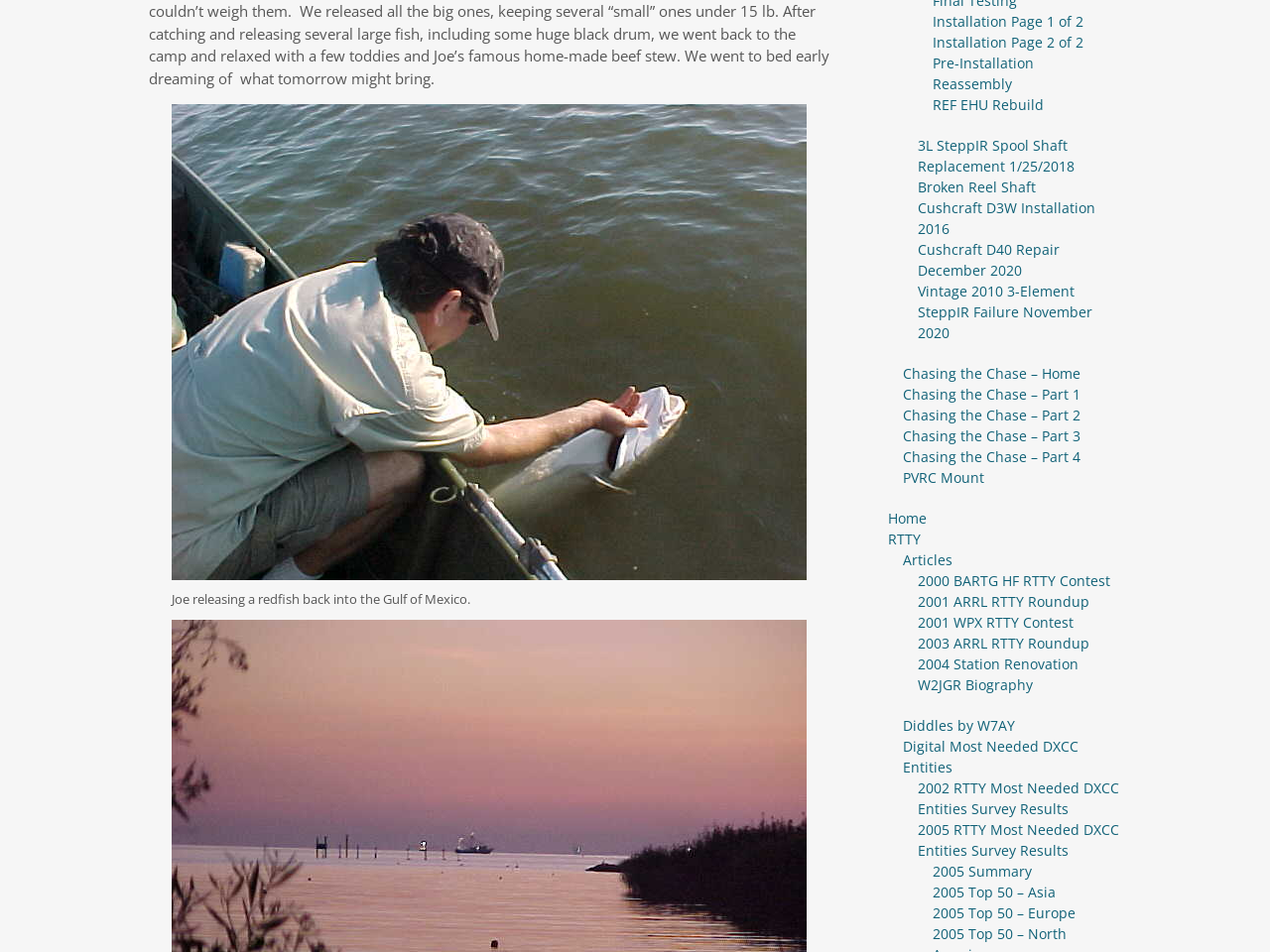Given the element description "W2JGR Biography" in the screenshot, predict the bounding box coordinates of that UI element.

[0.723, 0.709, 0.813, 0.729]